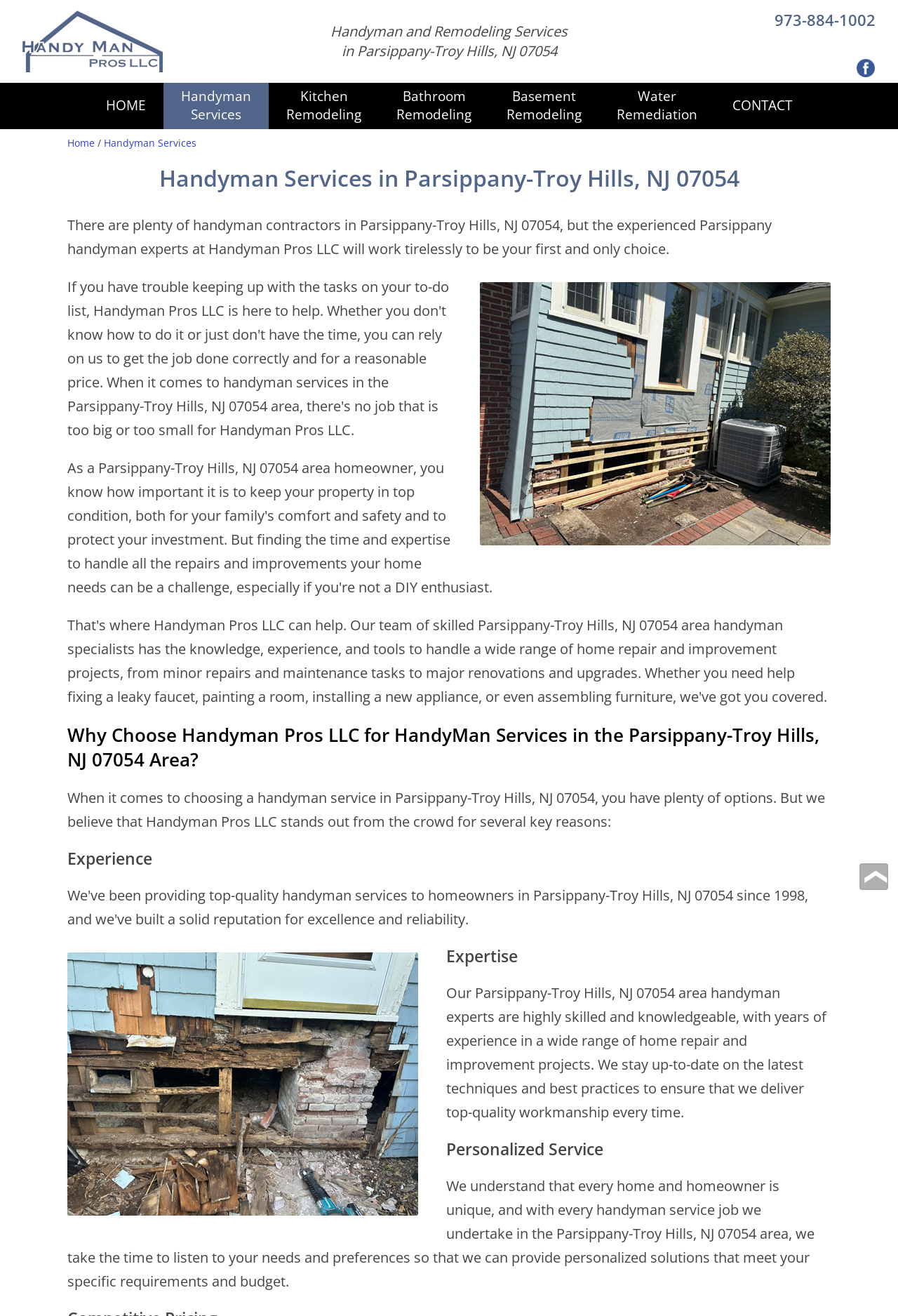Generate a thorough description of the webpage.

The webpage is about Handyman Pros LLC, a handyman service provider in Parsippany-Troy Hills, NJ 07054. At the top left corner, there is a logo image of Handyman Pros LLC, accompanied by a "home page" link. Next to it, there is a heading that reads "Handyman and Remodeling Services in Parsippany-Troy Hills, NJ 07054". 

On the top right corner, there is a layout table with a "Call 1-973-884-1002" link and a "Facebook" link with a Facebook icon image. Below the layout table, there is a navigation menu with links to "HOME", "Handyman Services", "Kitchen Remodeling", "Bathroom Remodeling", "Basement Remodeling", "Water Remediation", and "CONTACT". 

On the left side of the page, there is a vertical menu with links to "Home", "Handyman Services", and a separator line. Below the vertical menu, there are three headings that describe the handyman services provided by Handyman Pros LLC. 

The main content of the page is divided into three sections. The first section has a heading that asks "Why Choose Handyman Pros LLC for HandyMan Services in the Parsippany-Troy Hills, NJ 07054 Area?" and explains that Handyman Pros LLC stands out from the crowd for several key reasons. 

The second section has a heading "Experience" and an image of Handyman Pros LLC. The third section has headings "Expertise" and "Personalized Service", accompanied by descriptive texts and an image of Handyman Pros LLC. 

At the bottom right corner of the page, there is a "Go to top of page" link with an arrow icon.